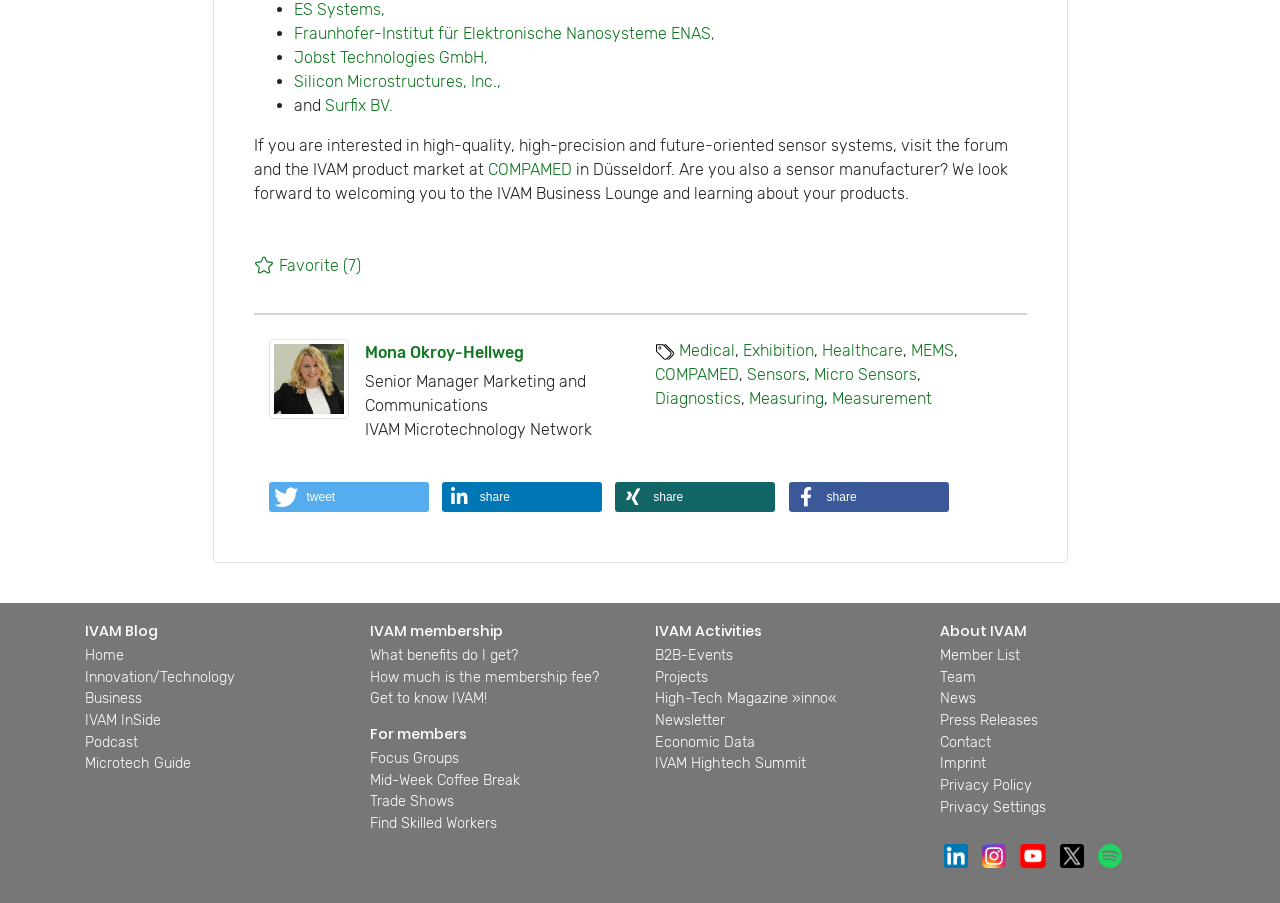Please provide a brief answer to the question using only one word or phrase: 
What is the name of the event mentioned in the webpage?

COMPAMED